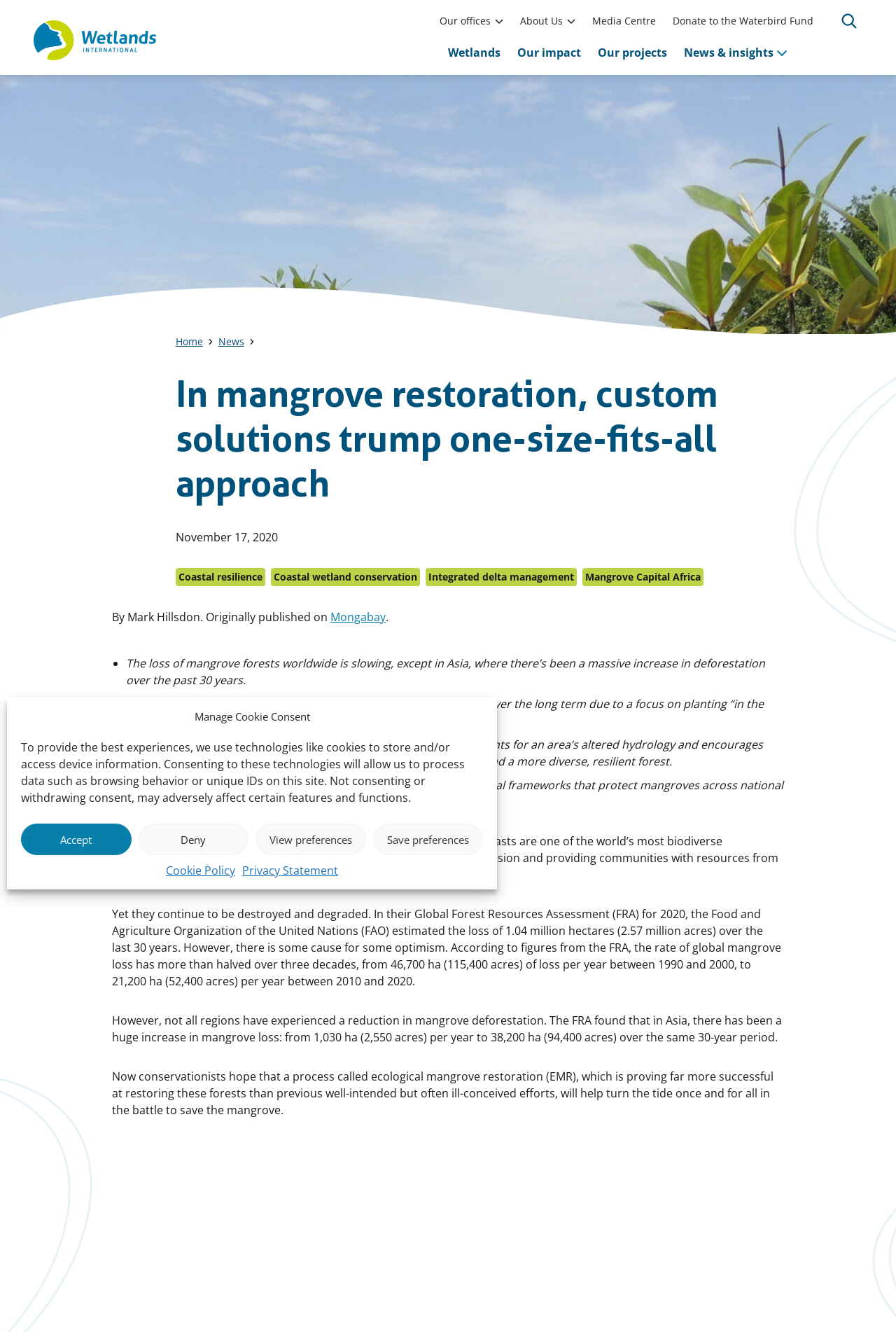Identify the bounding box coordinates for the region of the element that should be clicked to carry out the instruction: "Go to the Media Centre". The bounding box coordinates should be four float numbers between 0 and 1, i.e., [left, top, right, bottom].

[0.661, 0.007, 0.732, 0.025]